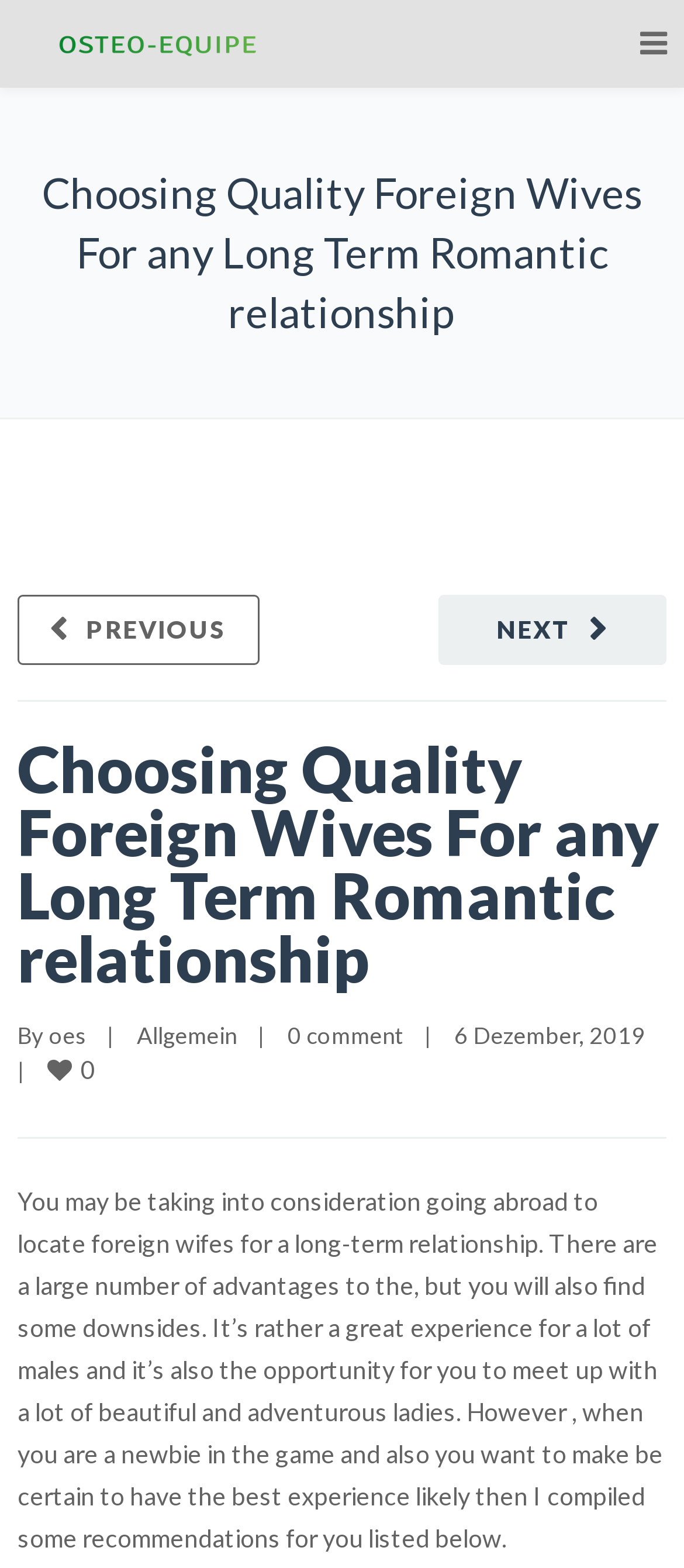Answer the following inquiry with a single word or phrase:
What is the name of the author or organization?

Osteo-Equipe